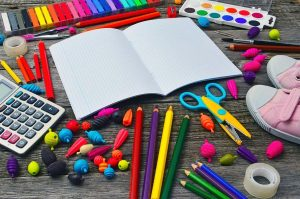What colors are the felt-tip pens, pencils, and crayons?
We need a detailed and meticulous answer to the question.

The caption describes the colorful border formed by the felt-tip pens, pencils, and crayons, specifying that they showcase shades of red, blue, green, and yellow. This information is used to determine the colors of these art supplies.